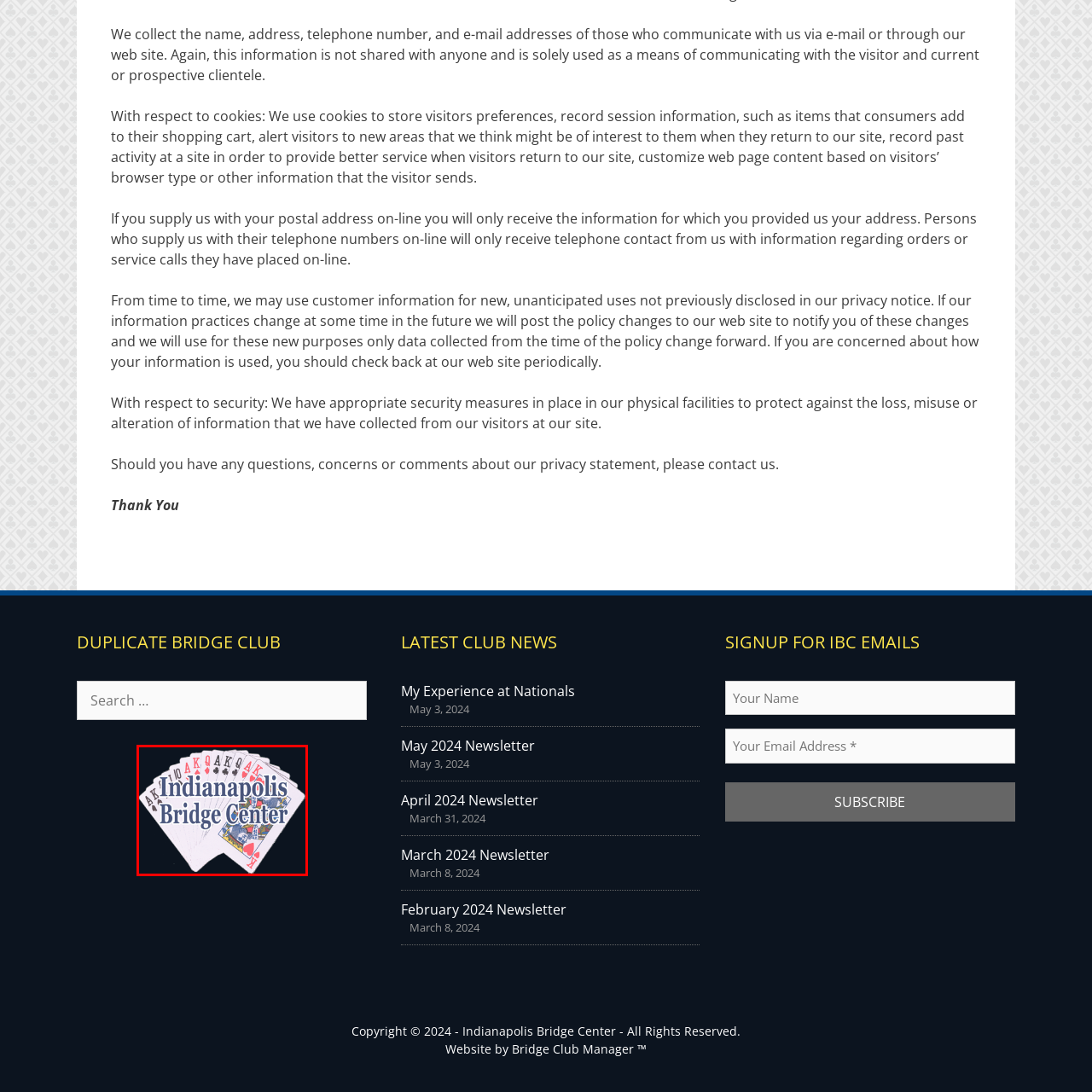What cards are highlighted in the logo?
Check the image inside the red boundary and answer the question using a single word or brief phrase.

Ace and King